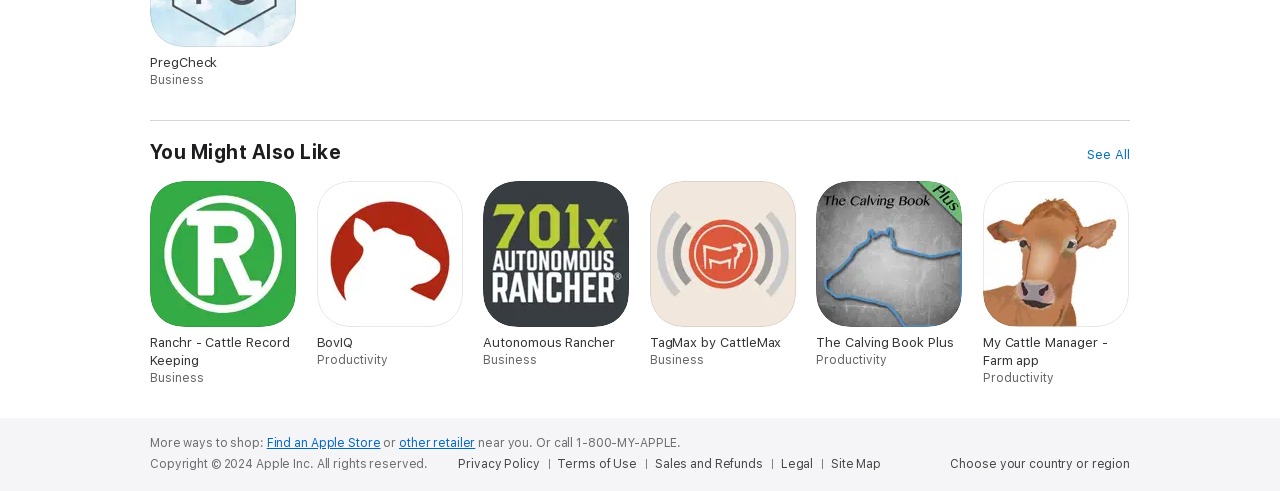Please identify the coordinates of the bounding box for the clickable region that will accomplish this instruction: "Click the 'Home' link".

None